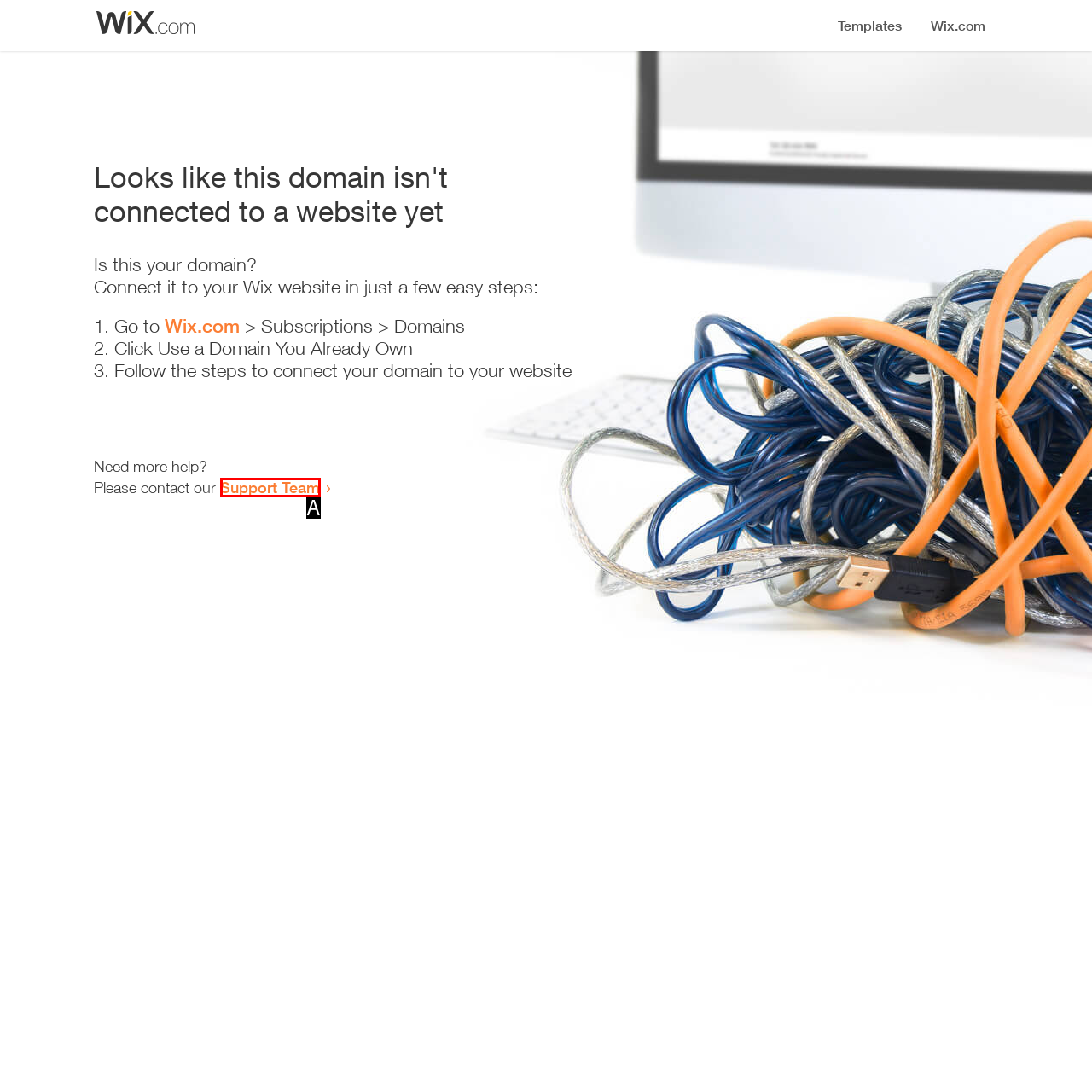Determine which option matches the description: Support Team. Answer using the letter of the option.

A